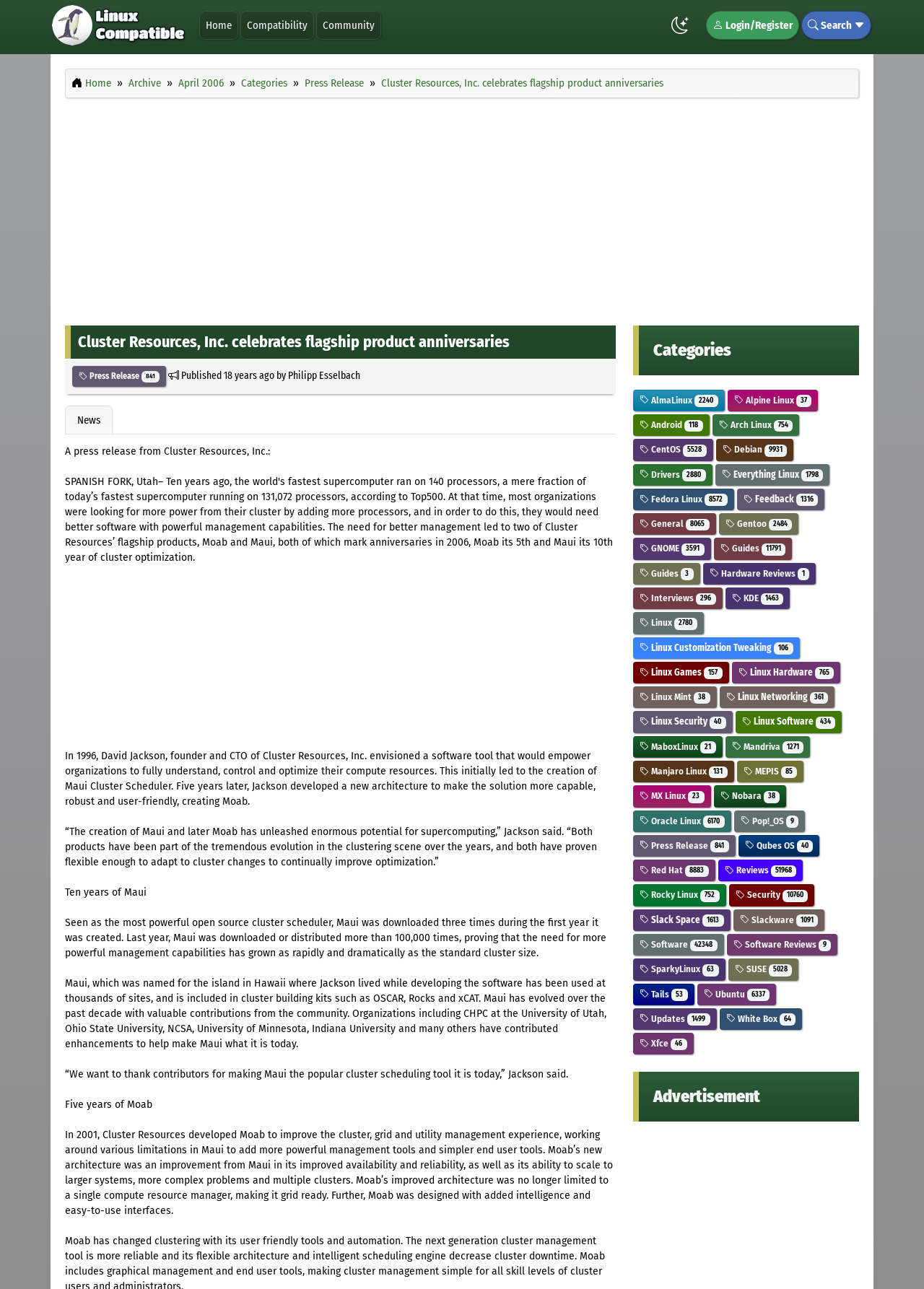How many times was Maui downloaded last year?
Look at the image and respond to the question as thoroughly as possible.

The answer can be found in the text 'Last year, Maui was downloaded or distributed more than 100,000 times' which is located in the middle of the webpage.